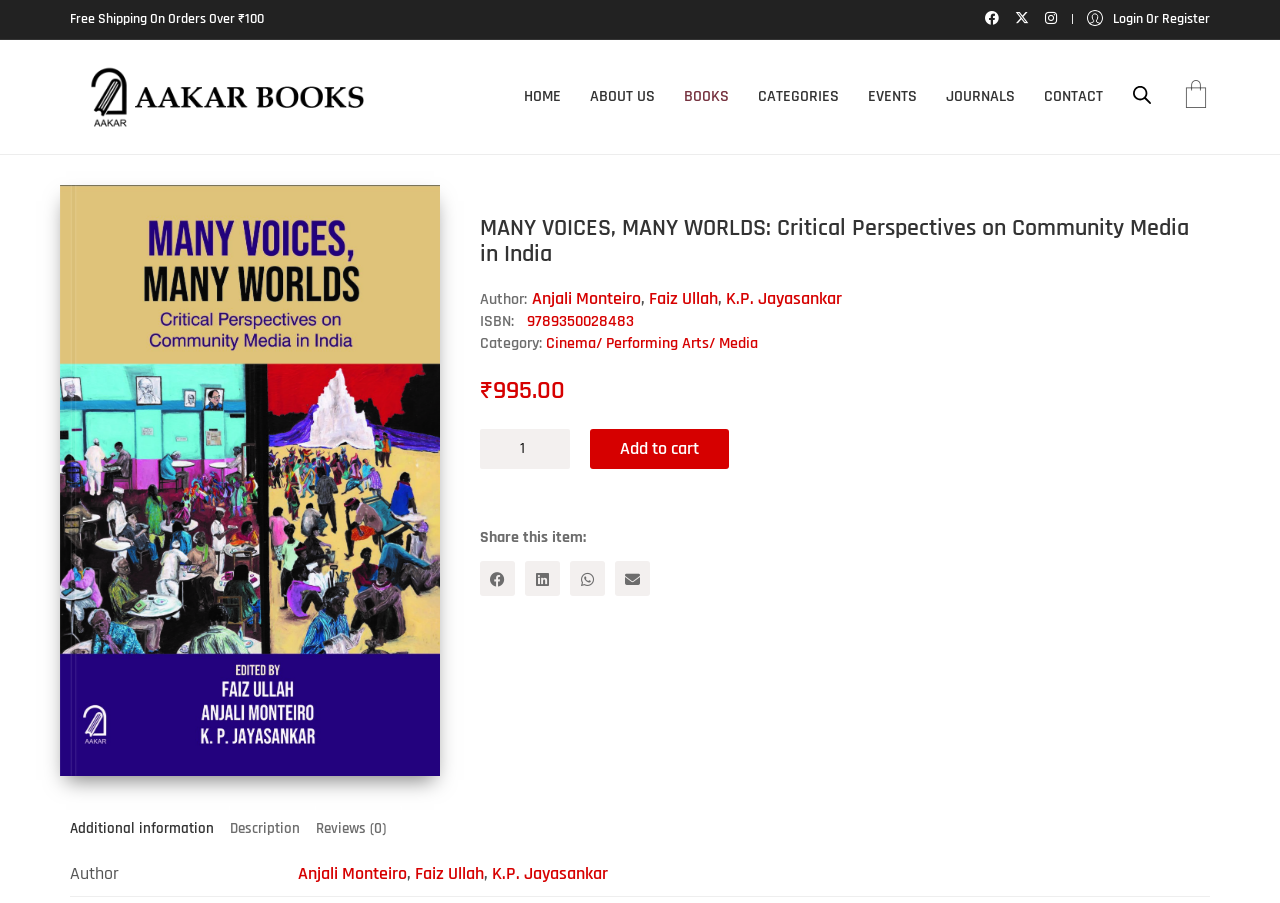Locate the coordinates of the bounding box for the clickable region that fulfills this instruction: "Click on the 'Additional information' tab".

[0.055, 0.893, 0.18, 0.944]